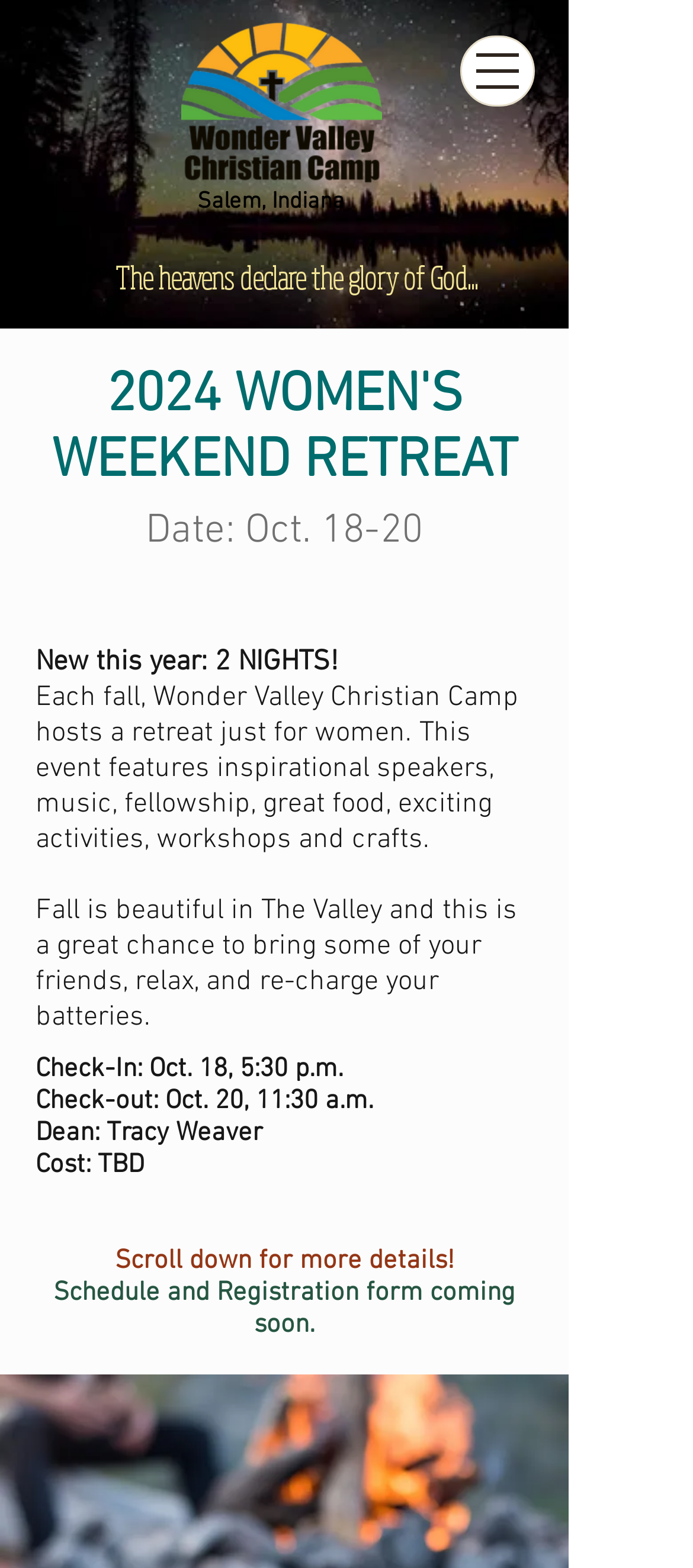Illustrate the webpage's structure and main components comprehensively.

The webpage is about the Women's Weekend Retreat at Wonder Valley Camp. At the top right corner, there is a button to open the navigation menu. Below it, the location "Salem, Indiana" is displayed. 

A heading quote "The heavens declare the glory of God..." is situated near the top of the page, followed by a subheading "2024 WOMEN'S WEEKEND RETREAT" with the dates "Oct. 18-20". 

Below the subheading, there are several paragraphs of text describing the event. The first paragraph mentions that the retreat features inspirational speakers, music, fellowship, great food, exciting activities, workshops, and crafts. The second paragraph highlights the beauty of the Valley in the fall season and encourages visitors to bring friends and relax. 

The following sections display the check-in and check-out times, the dean's name, and the cost of the event, which is to be determined. 

At the bottom of the page, there is a call-to-action to scroll down for more details, and a notice that the schedule and registration form will be available soon.